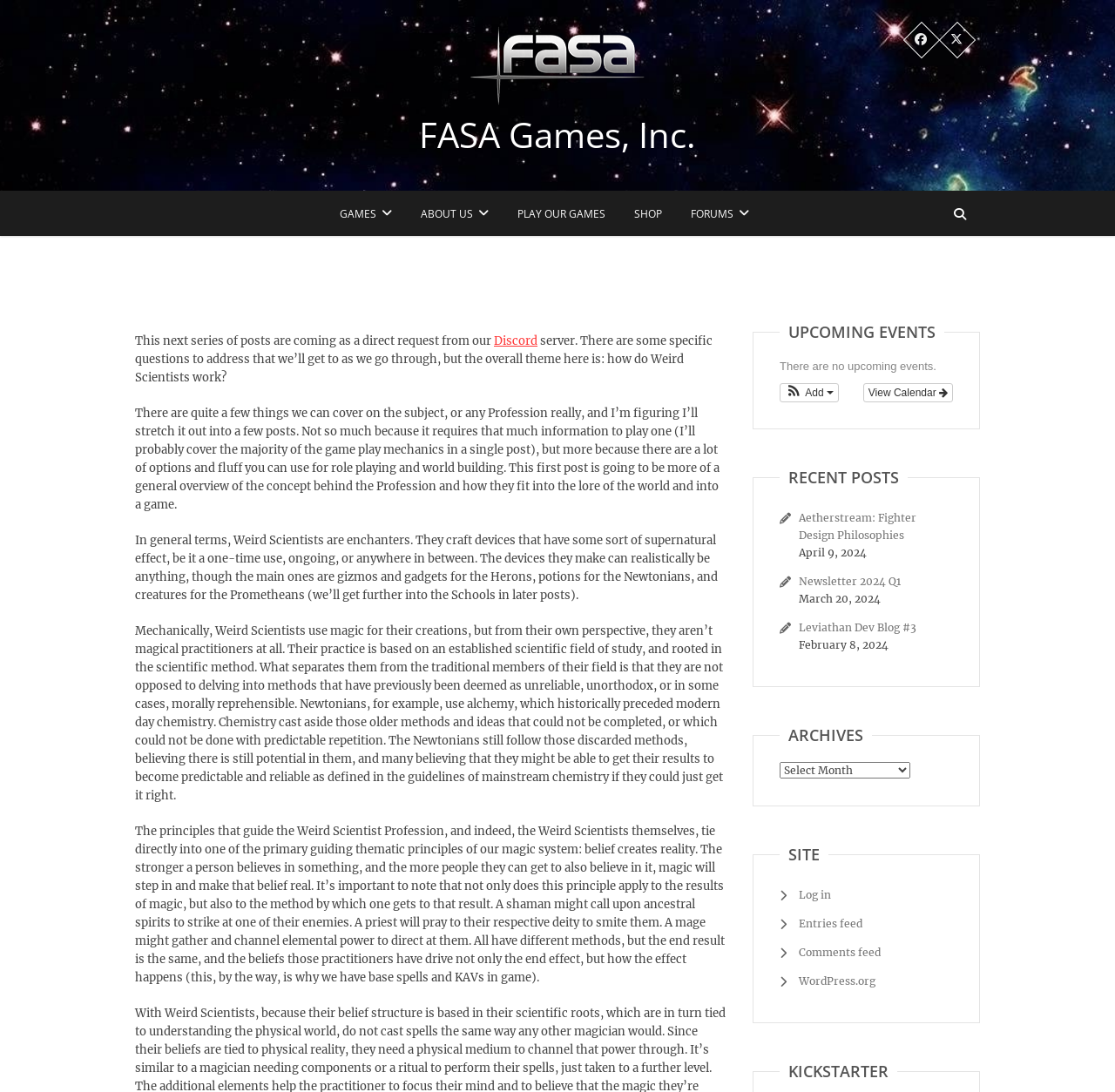Find the bounding box coordinates of the UI element according to this description: "Games".

[0.293, 0.175, 0.363, 0.216]